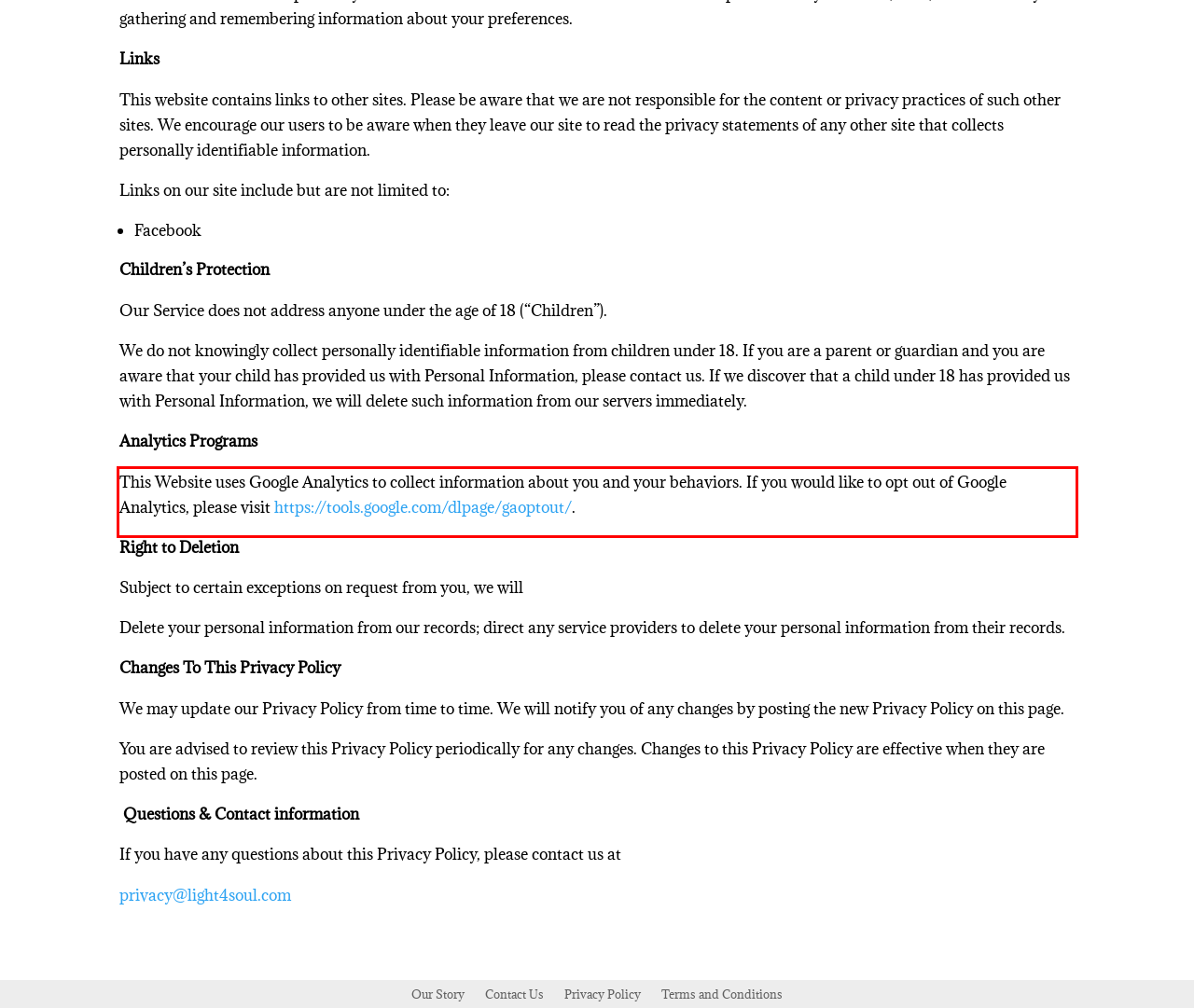Given a screenshot of a webpage containing a red bounding box, perform OCR on the text within this red bounding box and provide the text content.

This Website uses Google Analytics to collect information about you and your behaviors. If you would like to opt out of Google Analytics, please visit https://tools.google.com/dlpage/gaoptout/.